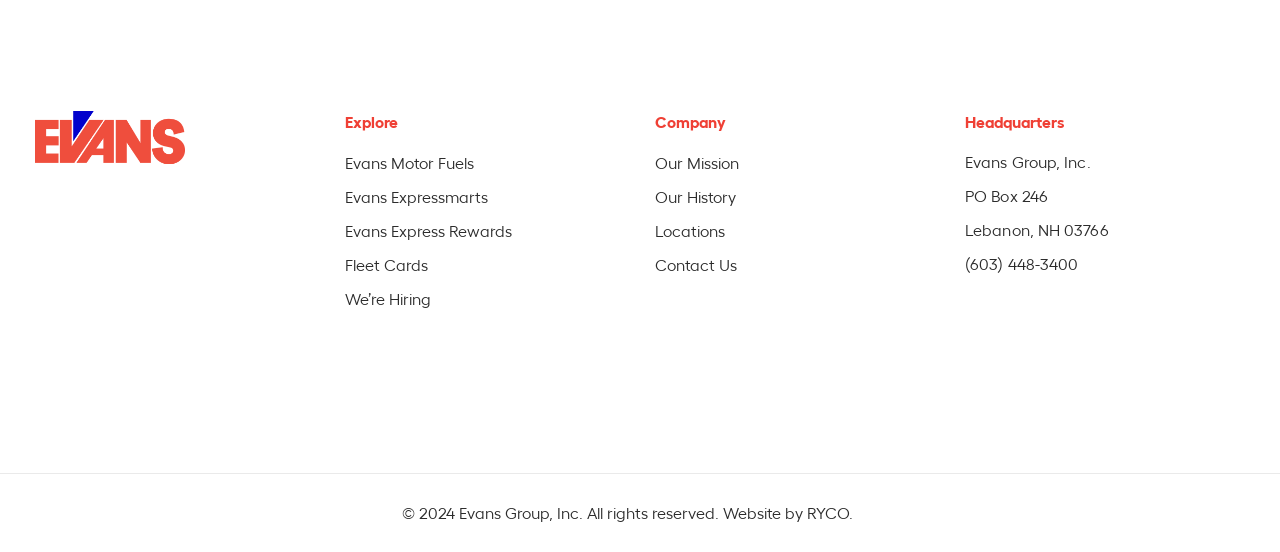Indicate the bounding box coordinates of the element that needs to be clicked to satisfy the following instruction: "Browse the '近期文章' section". The coordinates should be four float numbers between 0 and 1, i.e., [left, top, right, bottom].

None